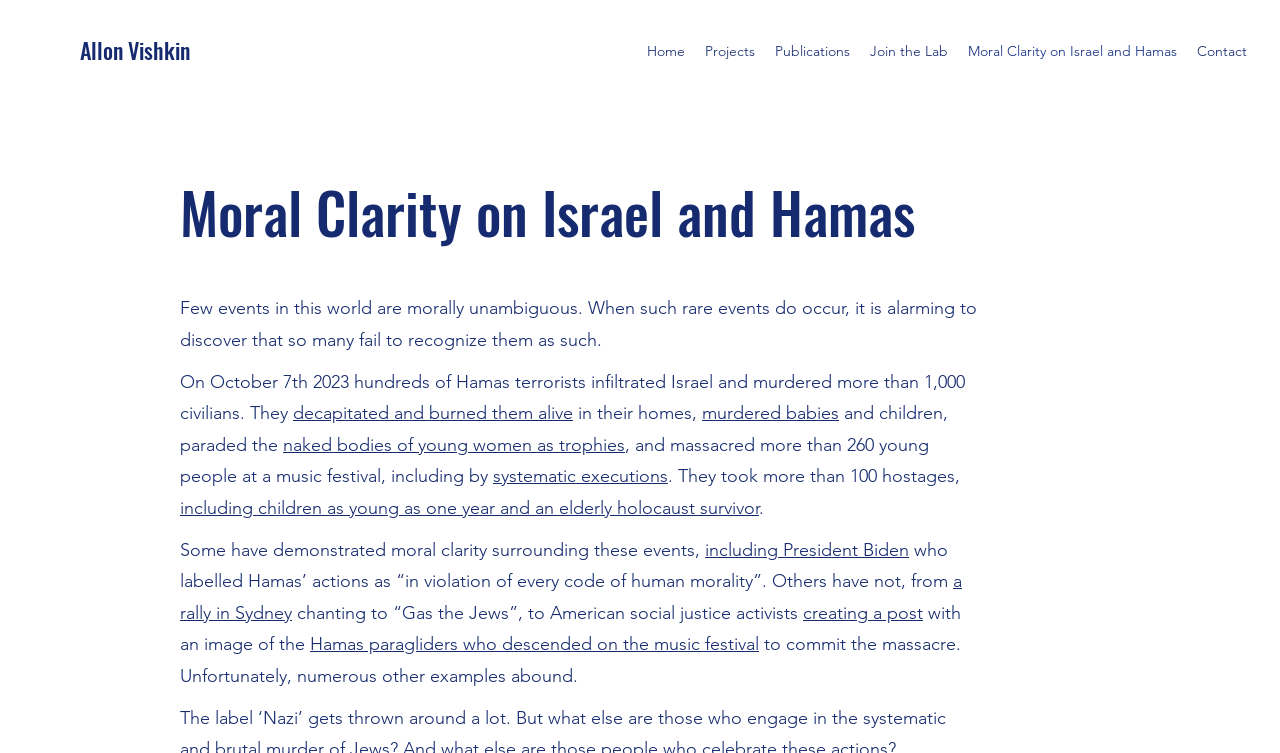What happened on October 7th, 2023?
Please give a detailed and thorough answer to the question, covering all relevant points.

The event is described in the static text element with the bounding box coordinates [0.141, 0.492, 0.754, 0.563], which mentions that hundreds of Hamas terrorists infiltrated Israel and murdered more than 1,000 civilians.